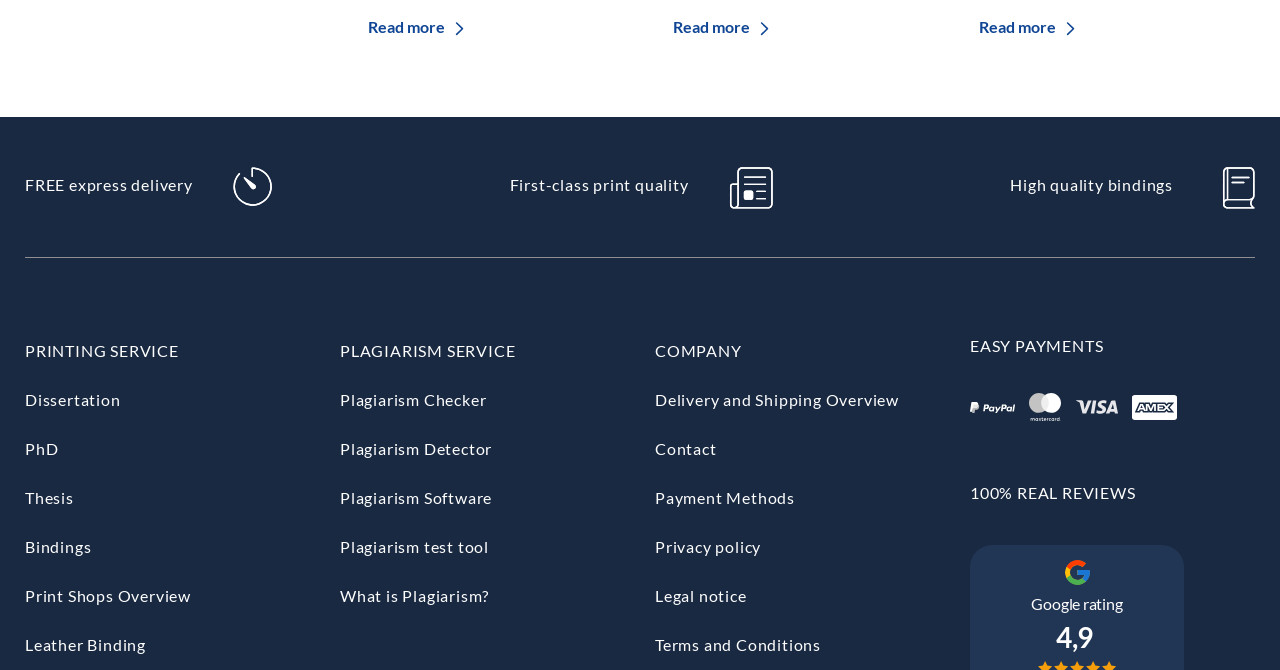Provide a one-word or brief phrase answer to the question:
What is the printing service offered?

Express delivery